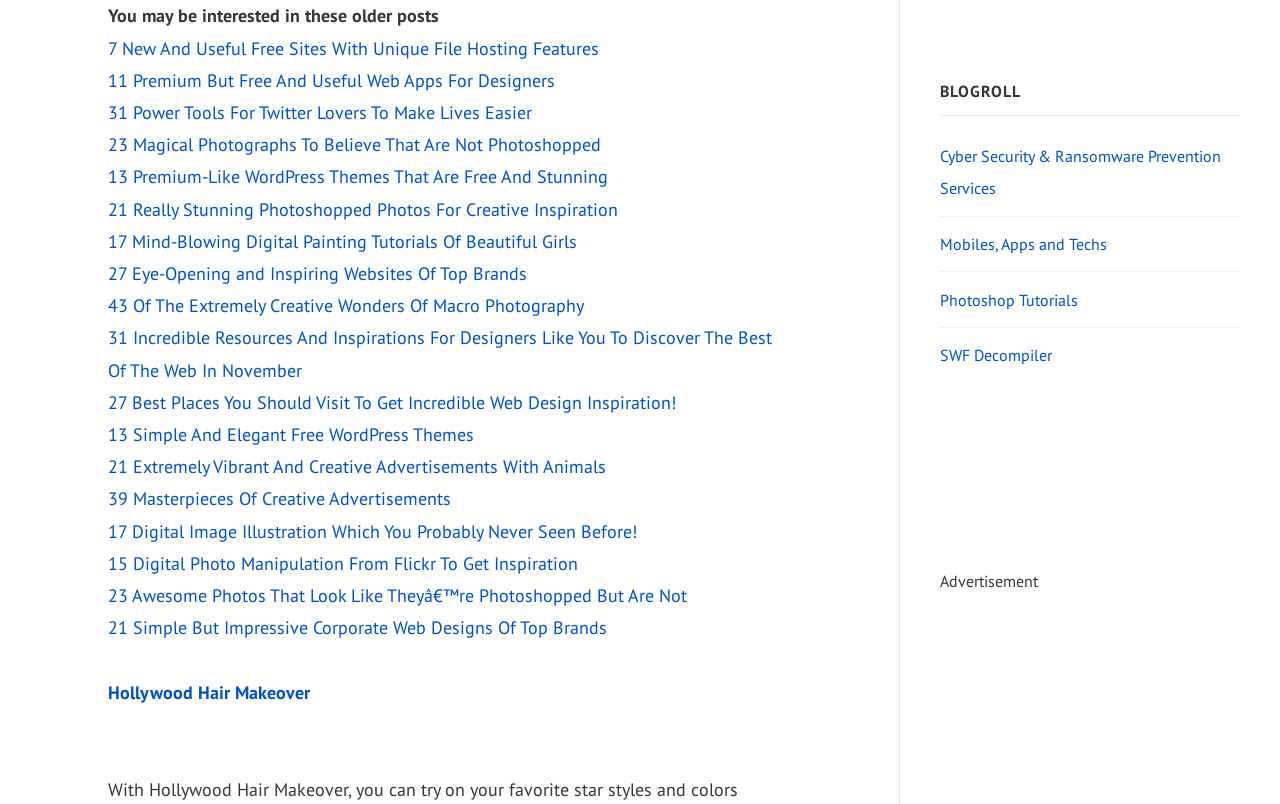Refer to the element description Mobiles, Apps and Techs and identify the corresponding bounding box in the screenshot. Format the coordinates as (top-left x, top-left y, bottom-right x, bottom-right y) with values in the range of 0 to 1.

[0.734, 0.291, 0.865, 0.316]